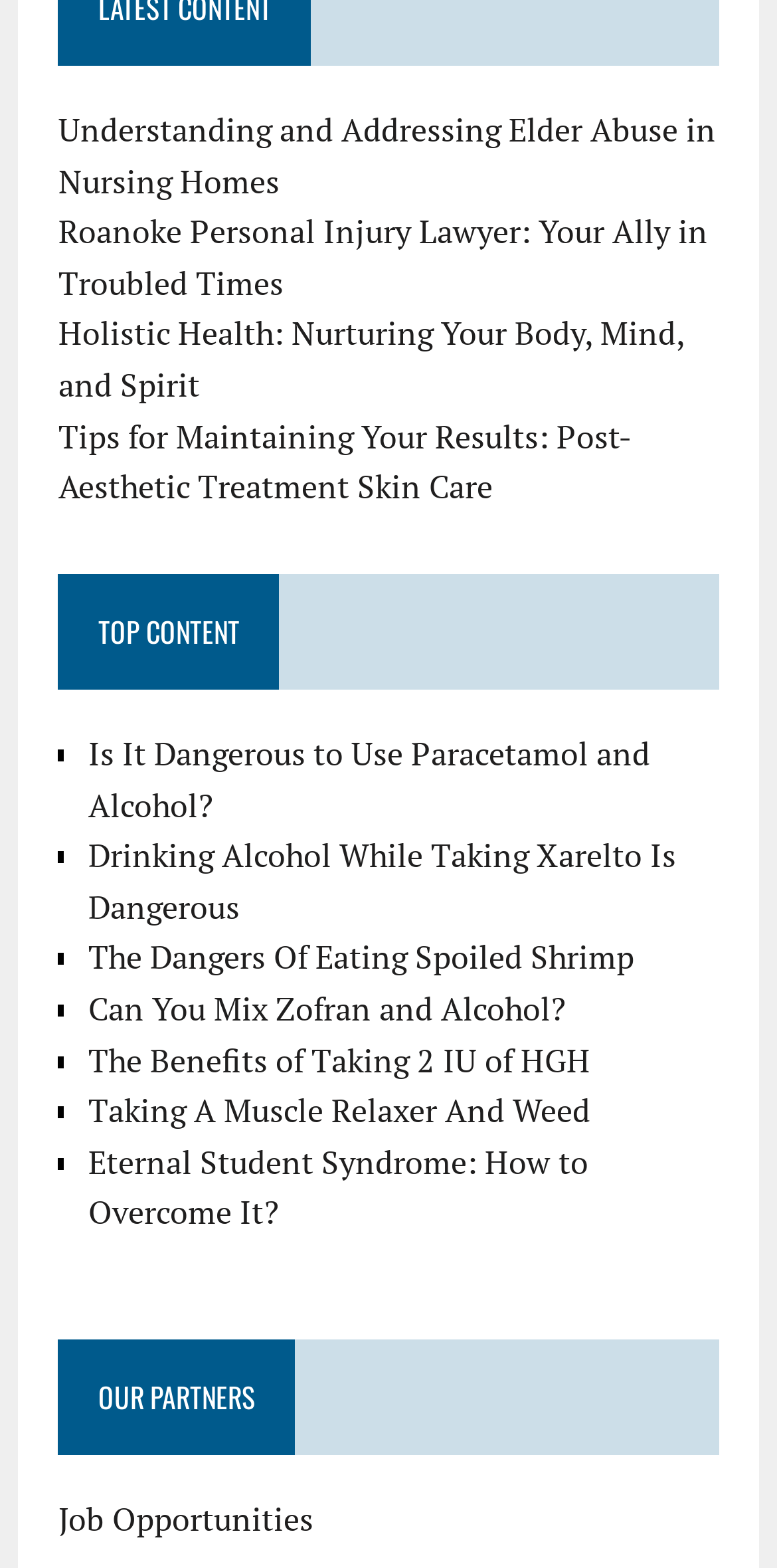Show the bounding box coordinates of the element that should be clicked to complete the task: "View job opportunities".

[0.075, 0.955, 0.403, 0.983]